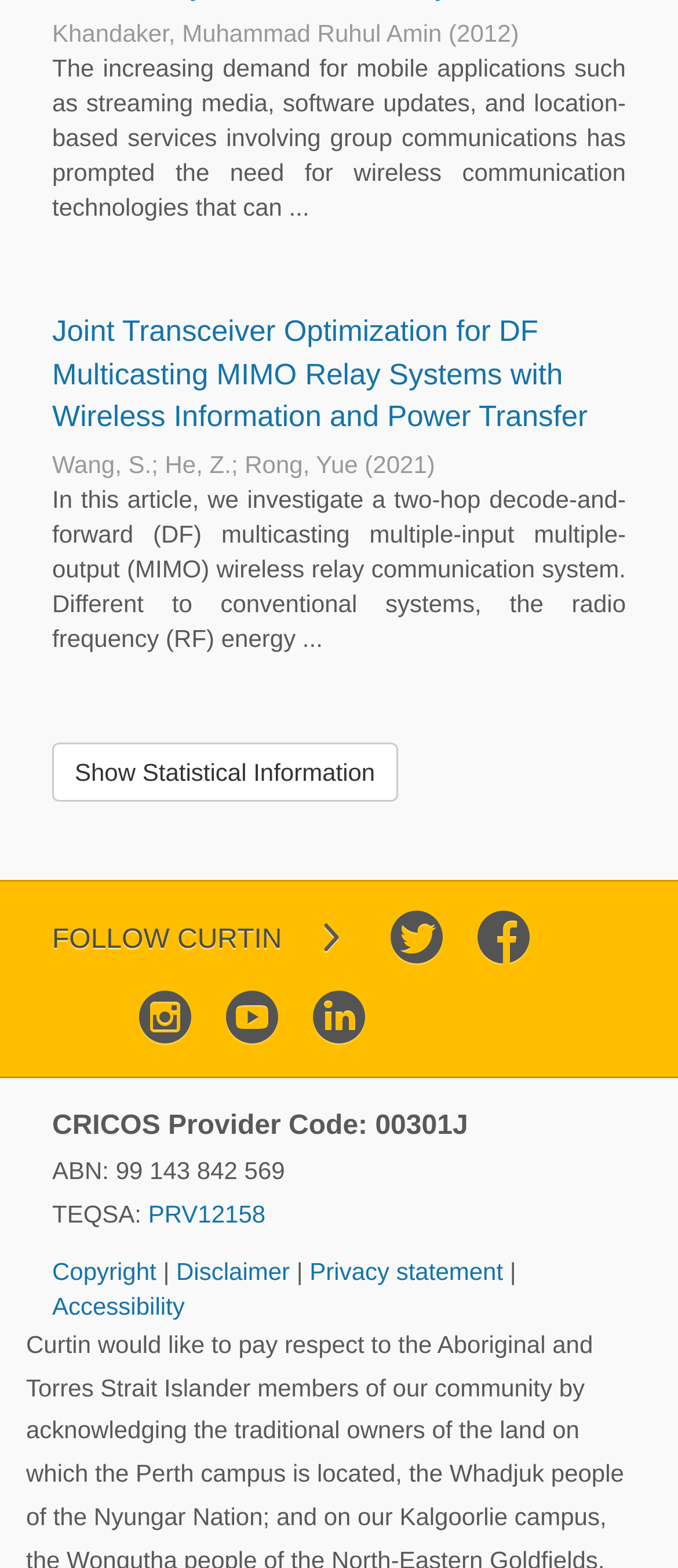Use a single word or phrase to answer the question:
What is the CRICOS Provider Code?

00301J